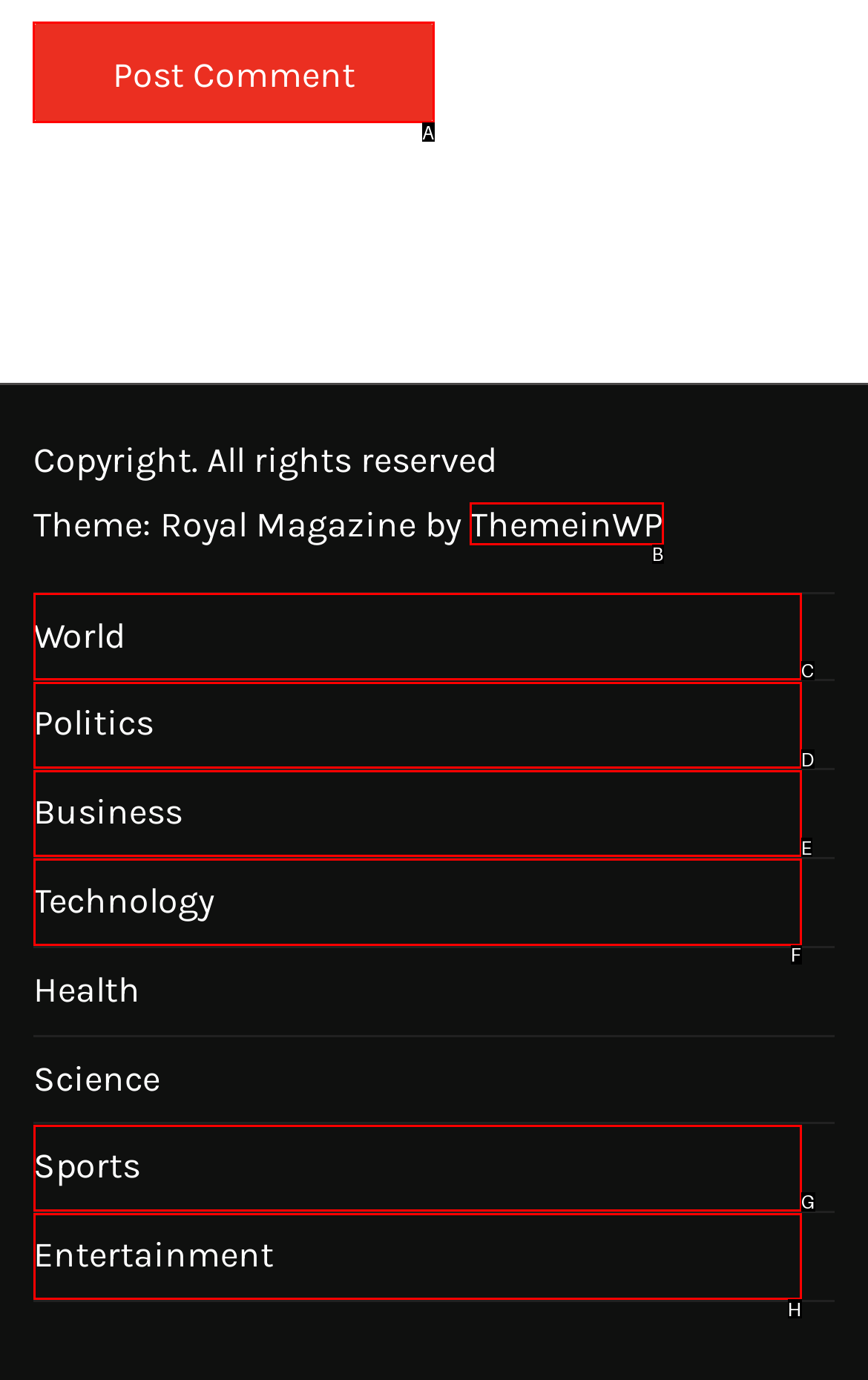Determine which letter corresponds to the UI element to click for this task: Post a comment
Respond with the letter from the available options.

A